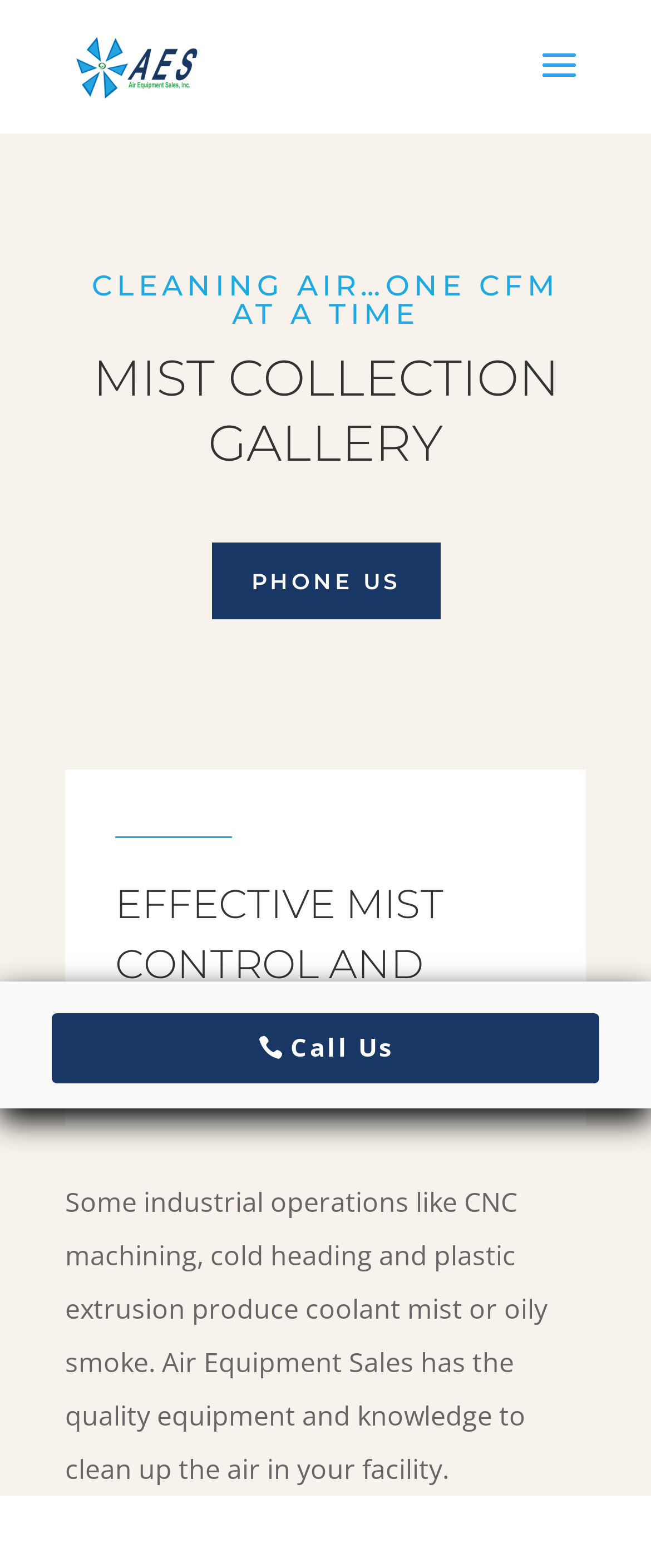Bounding box coordinates are to be given in the format (top-left x, top-left y, bottom-right x, bottom-right y). All values must be floating point numbers between 0 and 1. Provide the bounding box coordinate for the UI element described as: alt="Air Equipment Sales, Inc."

[0.11, 0.029, 0.32, 0.052]